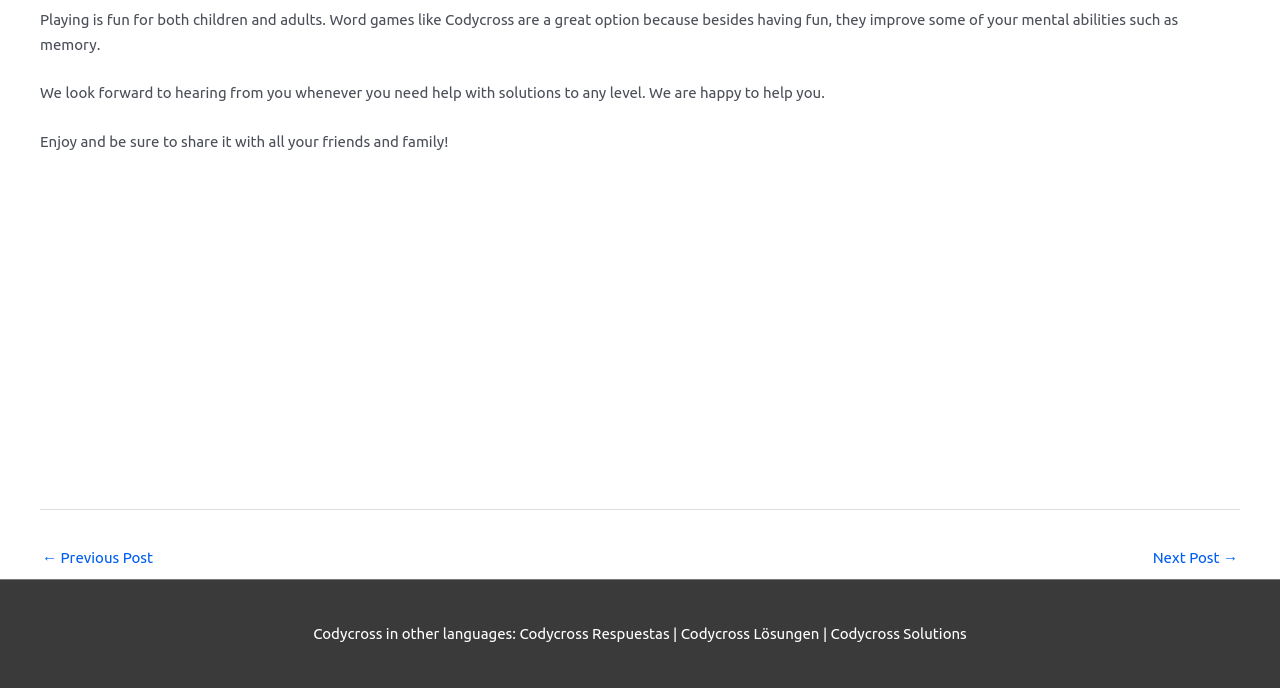Determine the bounding box coordinates of the UI element described by: "Next Post →".

[0.901, 0.788, 0.967, 0.839]